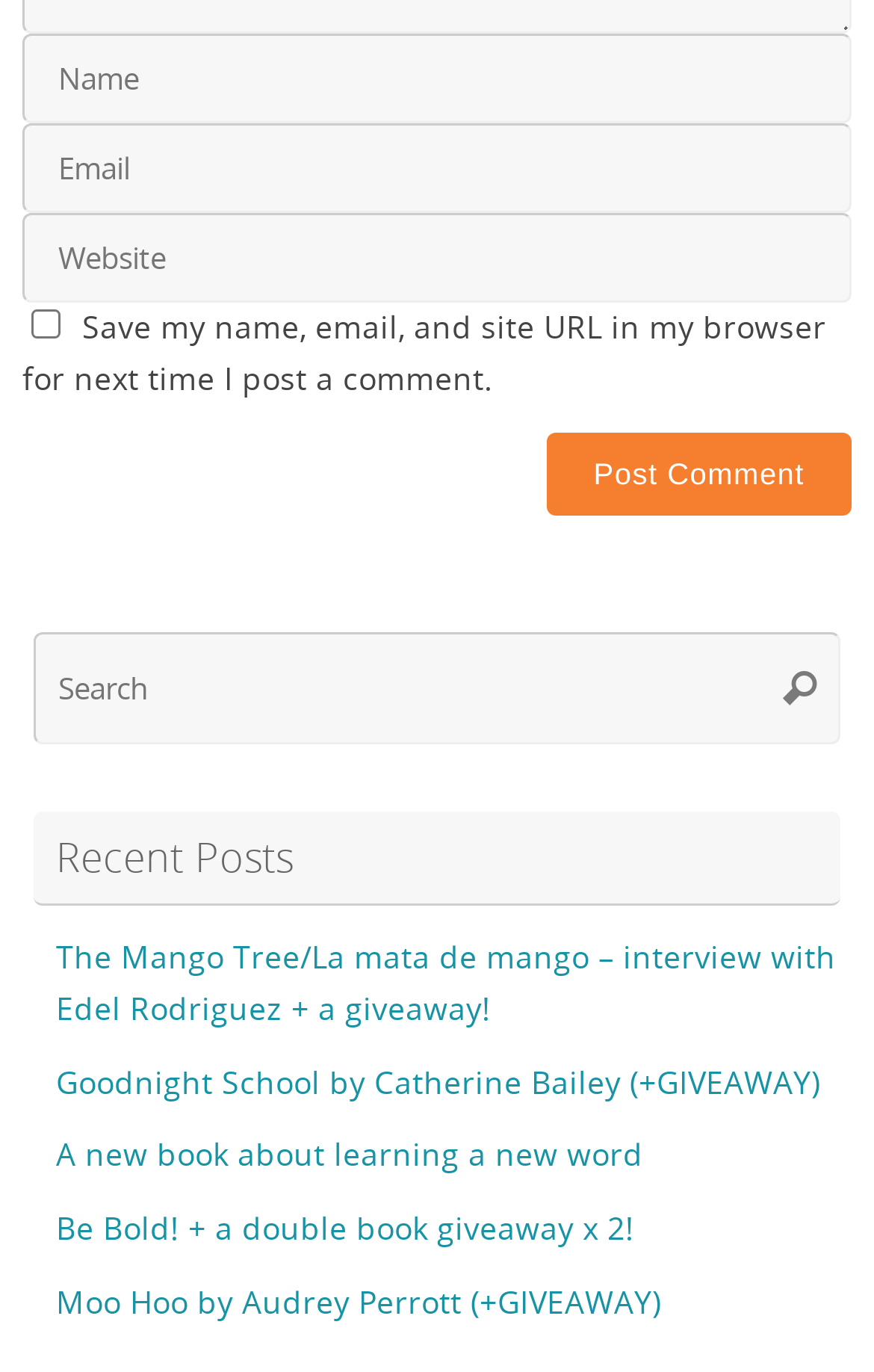What is the title of the section below the search bar?
Based on the image, give a concise answer in the form of a single word or short phrase.

Recent Posts